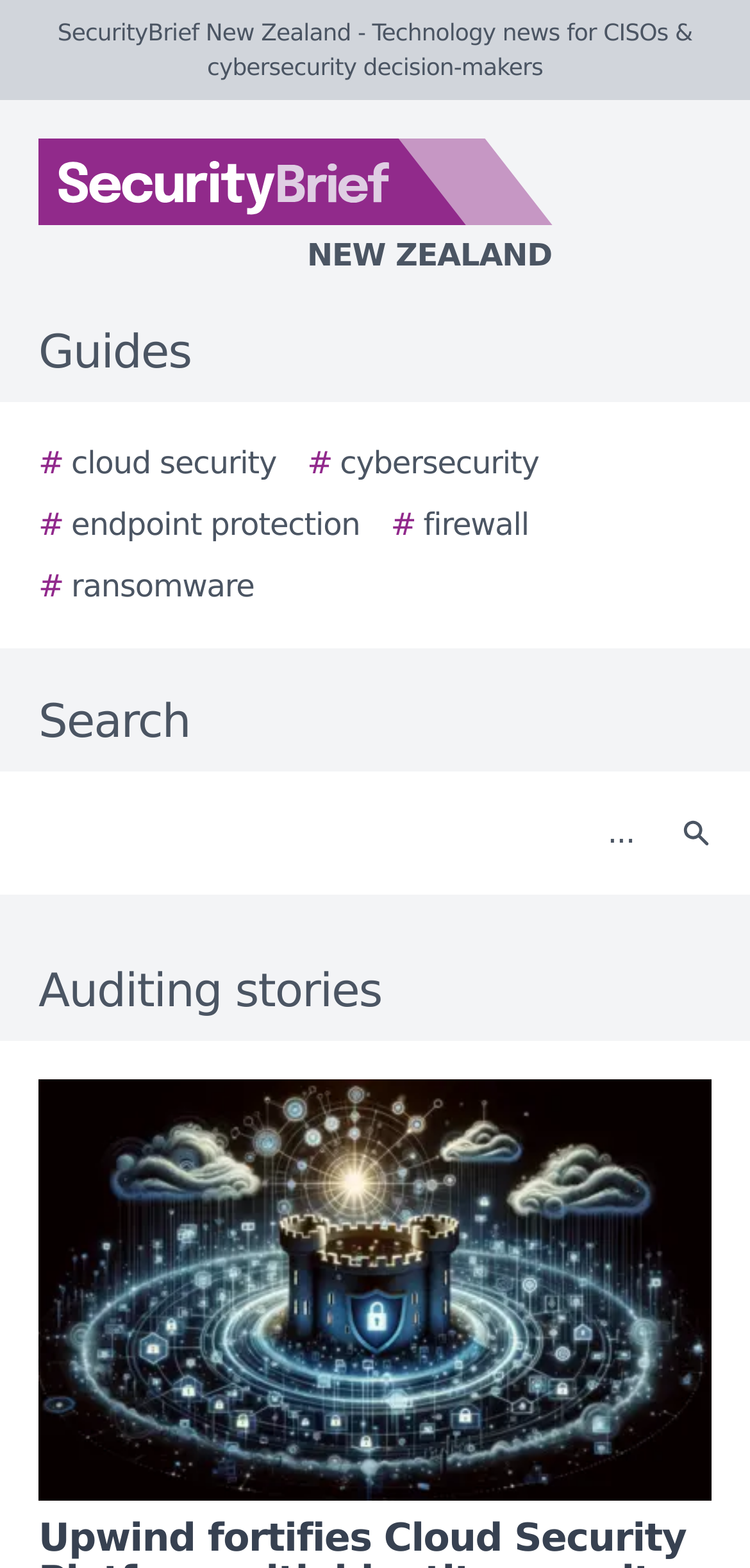Indicate the bounding box coordinates of the element that must be clicked to execute the instruction: "View Auditing stories". The coordinates should be given as four float numbers between 0 and 1, i.e., [left, top, right, bottom].

[0.0, 0.61, 1.0, 0.654]